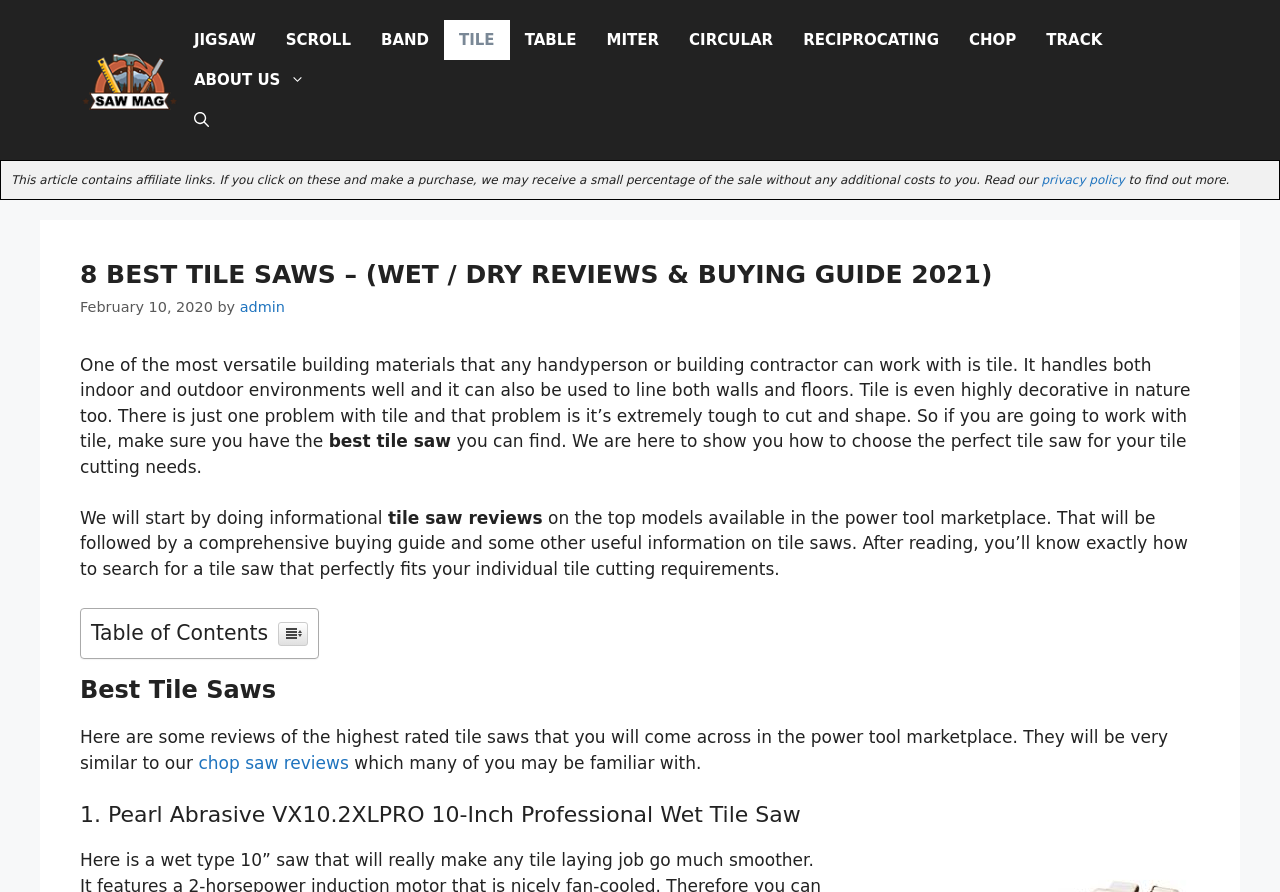Give an in-depth explanation of the webpage layout and content.

This webpage is about reviewing and buying tile saws. At the top, there is a banner with the site's name, "The Saw Mag", accompanied by an image. Below the banner, there is a navigation menu with links to various categories, including "JIGSAW", "SCROLL", "BAND", and more. 

On the left side, there is a notice about affiliate links, stating that the site may receive a small percentage of the sale if a purchase is made through these links. A link to the privacy policy is provided for further information.

The main content of the webpage is divided into sections. The first section is an introduction to tile saws, explaining their importance and the challenges of cutting and shaping tile. It emphasizes the need for a good tile saw and promises to guide the reader in choosing the right one.

The next section is a table of contents, allowing readers to quickly navigate to specific parts of the article. Following this, there is a section titled "Best Tile Saws", which reviews and compares different tile saw models. The reviews are similar to those found in chop saw reviews, which may be familiar to some readers.

The webpage then proceeds to review individual tile saw models, starting with the Pearl Abrasive VX10.2XLPRO 10-Inch Professional Wet Tile Saw.